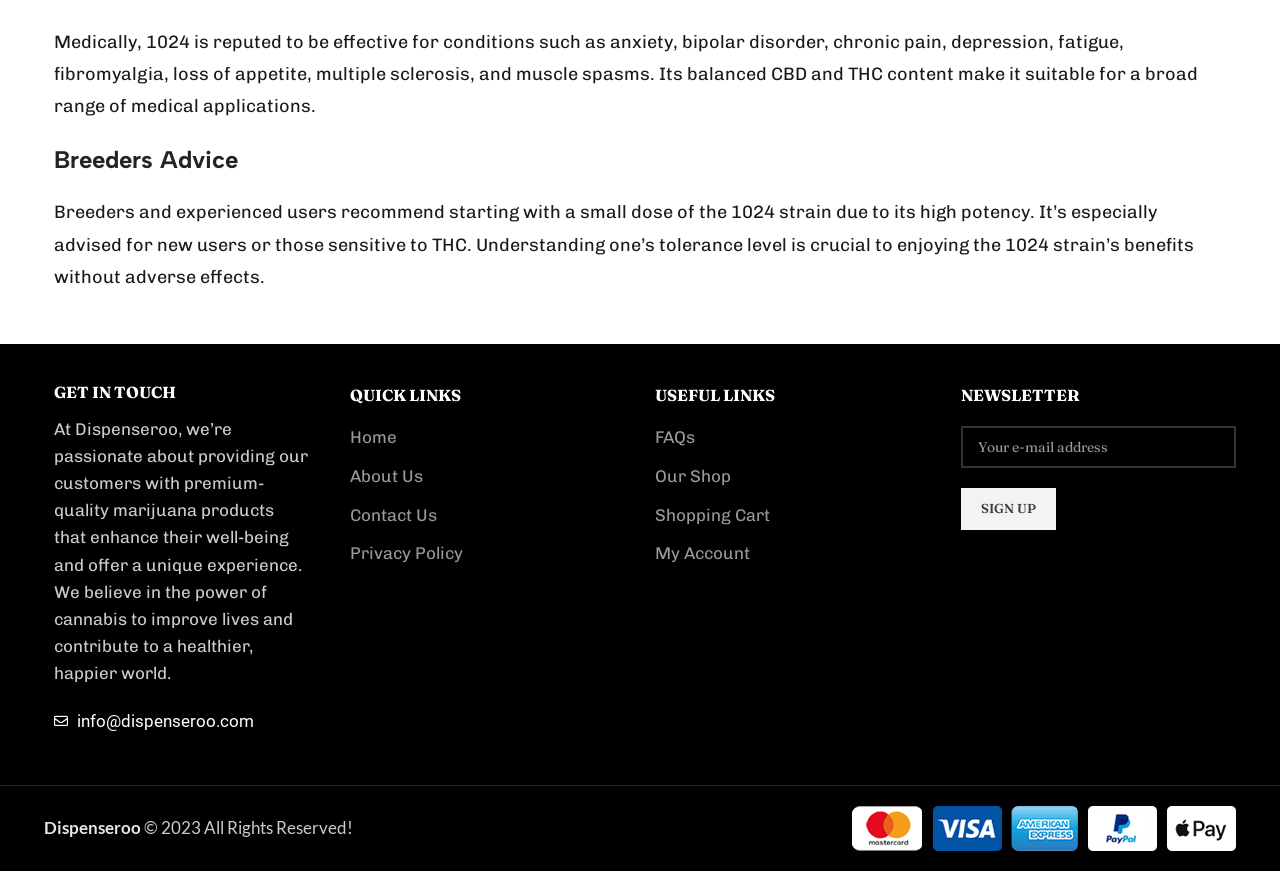Please locate the clickable area by providing the bounding box coordinates to follow this instruction: "Visit the Dispenseroo homepage".

[0.034, 0.938, 0.11, 0.962]